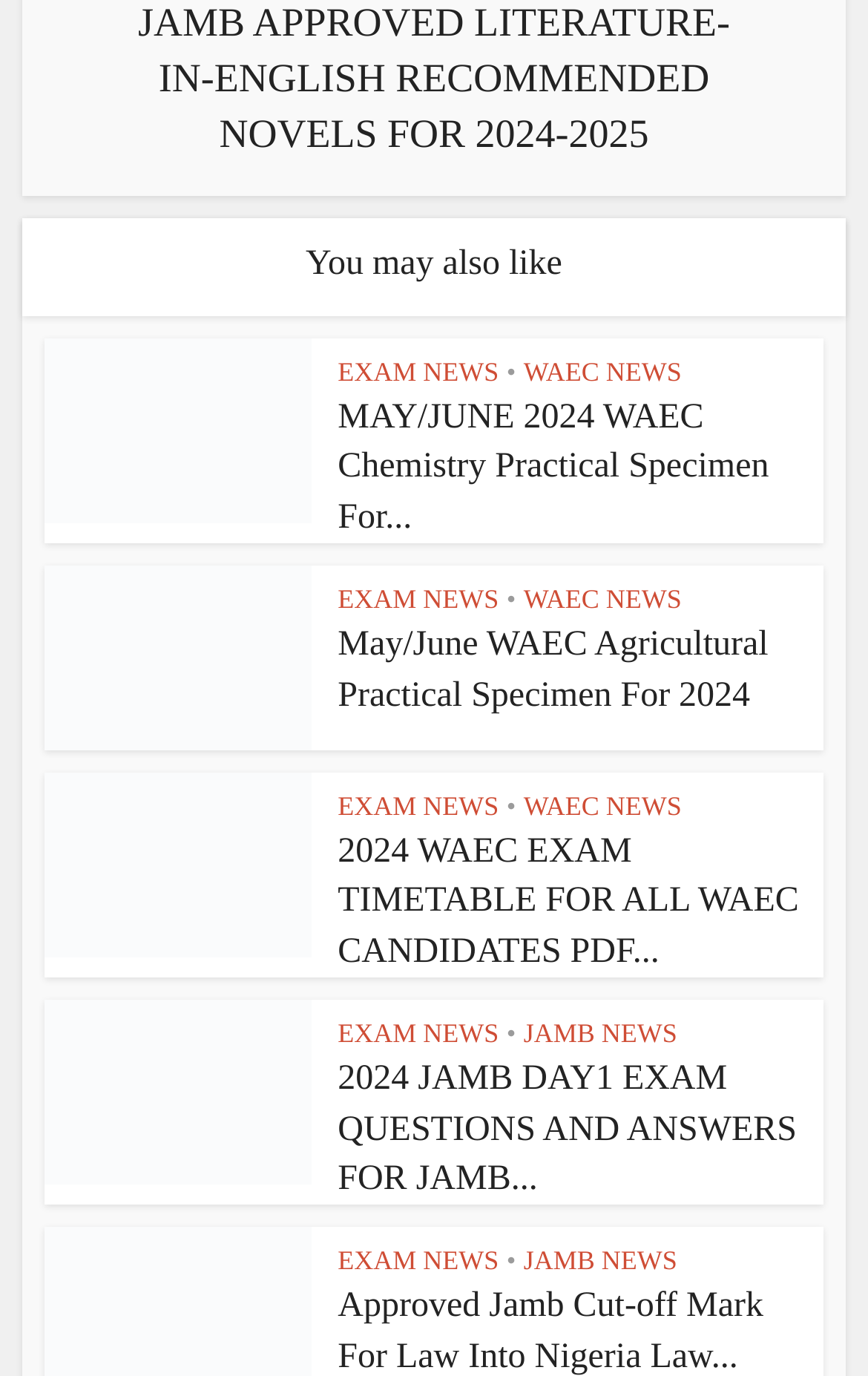Provide a one-word or brief phrase answer to the question:
What is the category of the last article?

JAMB NEWS